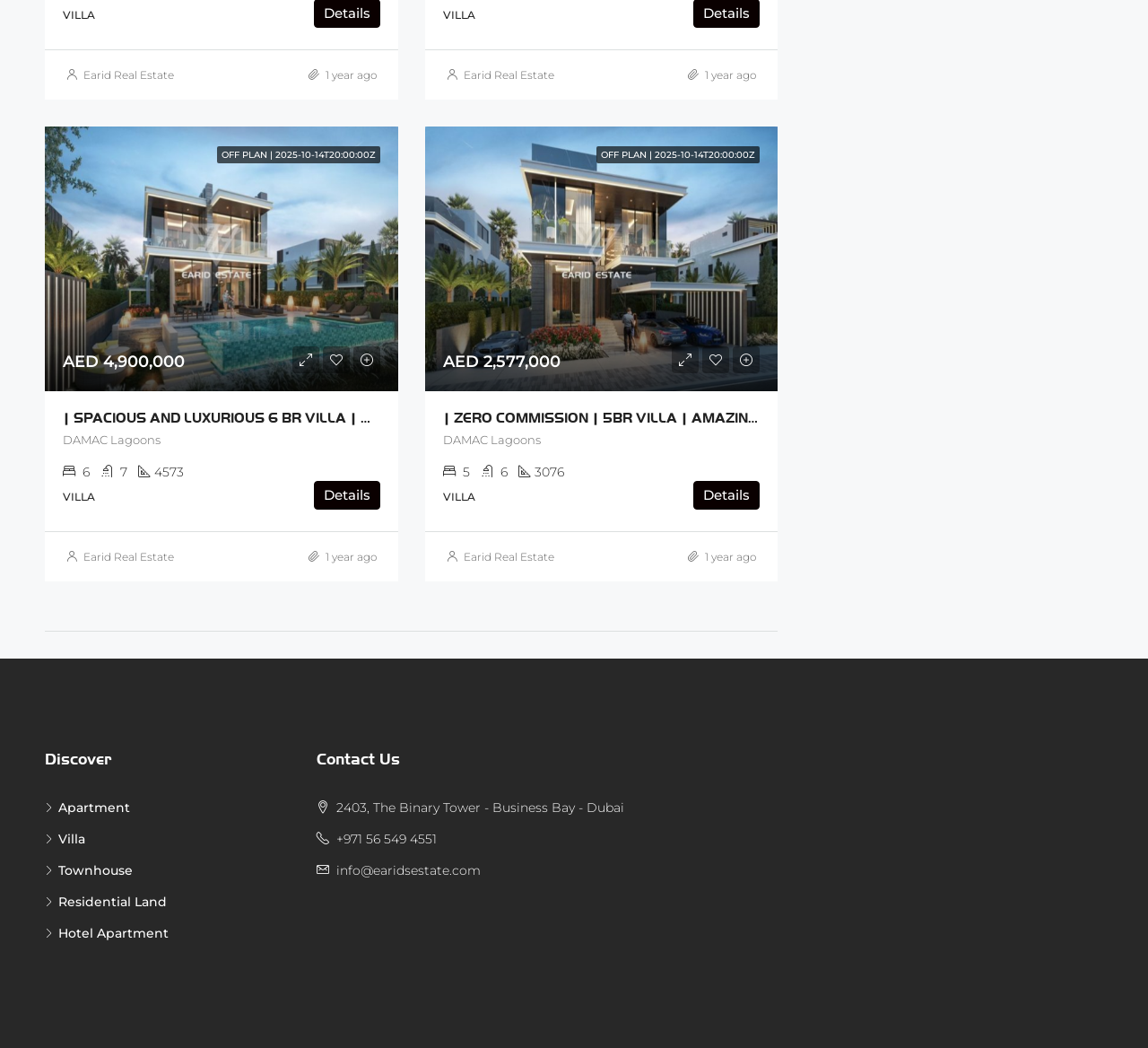Respond to the question below with a single word or phrase: What is the name of the real estate company?

Earid Real Estate